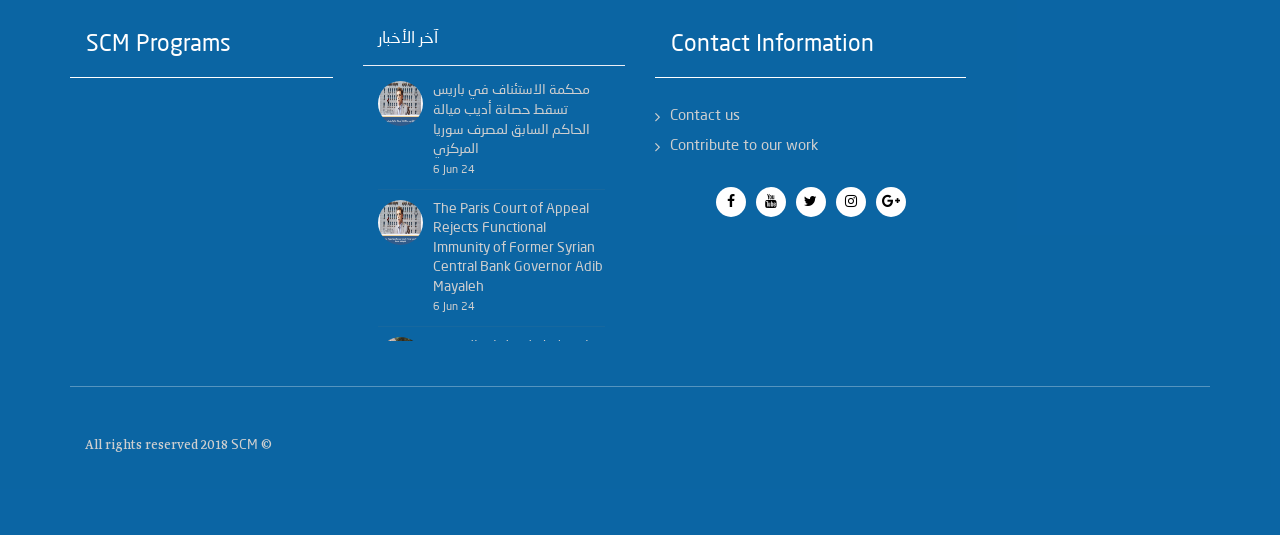Determine the bounding box coordinates of the UI element that matches the following description: "Contact us". The coordinates should be four float numbers between 0 and 1 in the format [left, top, right, bottom].

[0.523, 0.204, 0.578, 0.232]